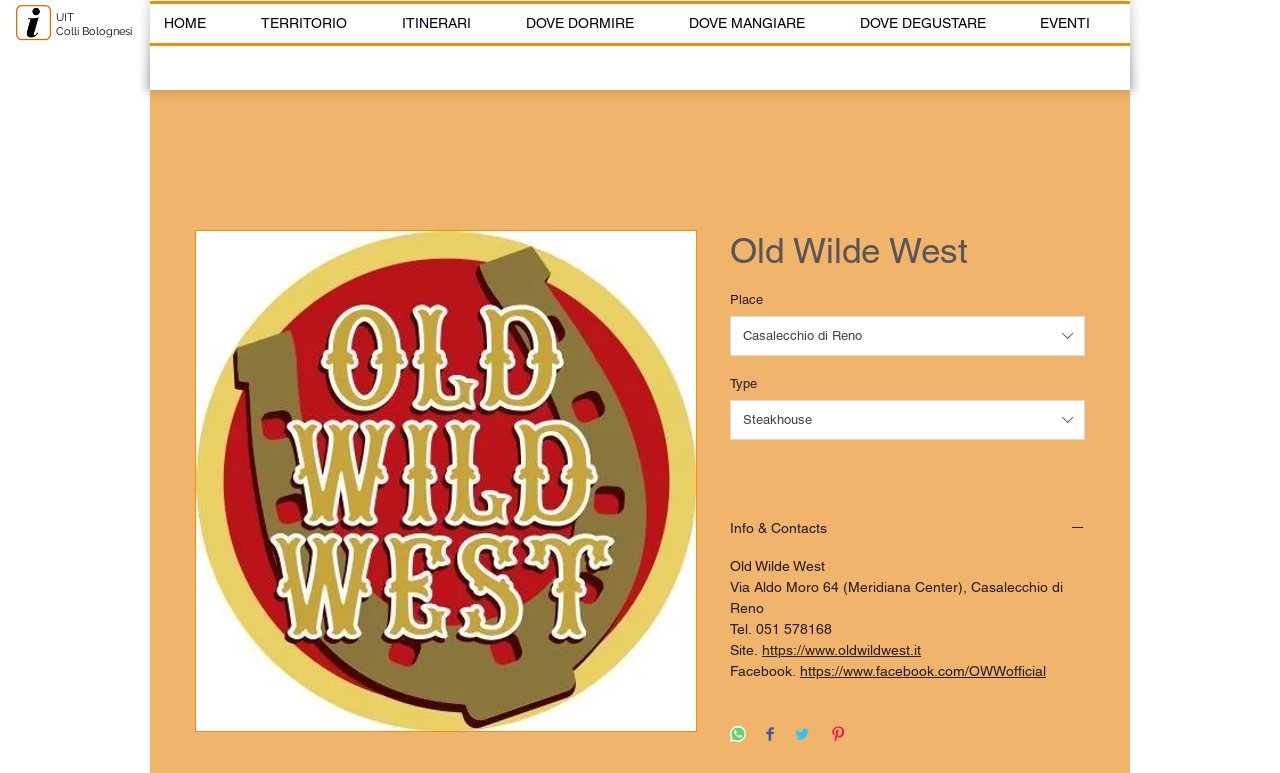Can you extract the headline from the webpage for me?

Old Wilde West